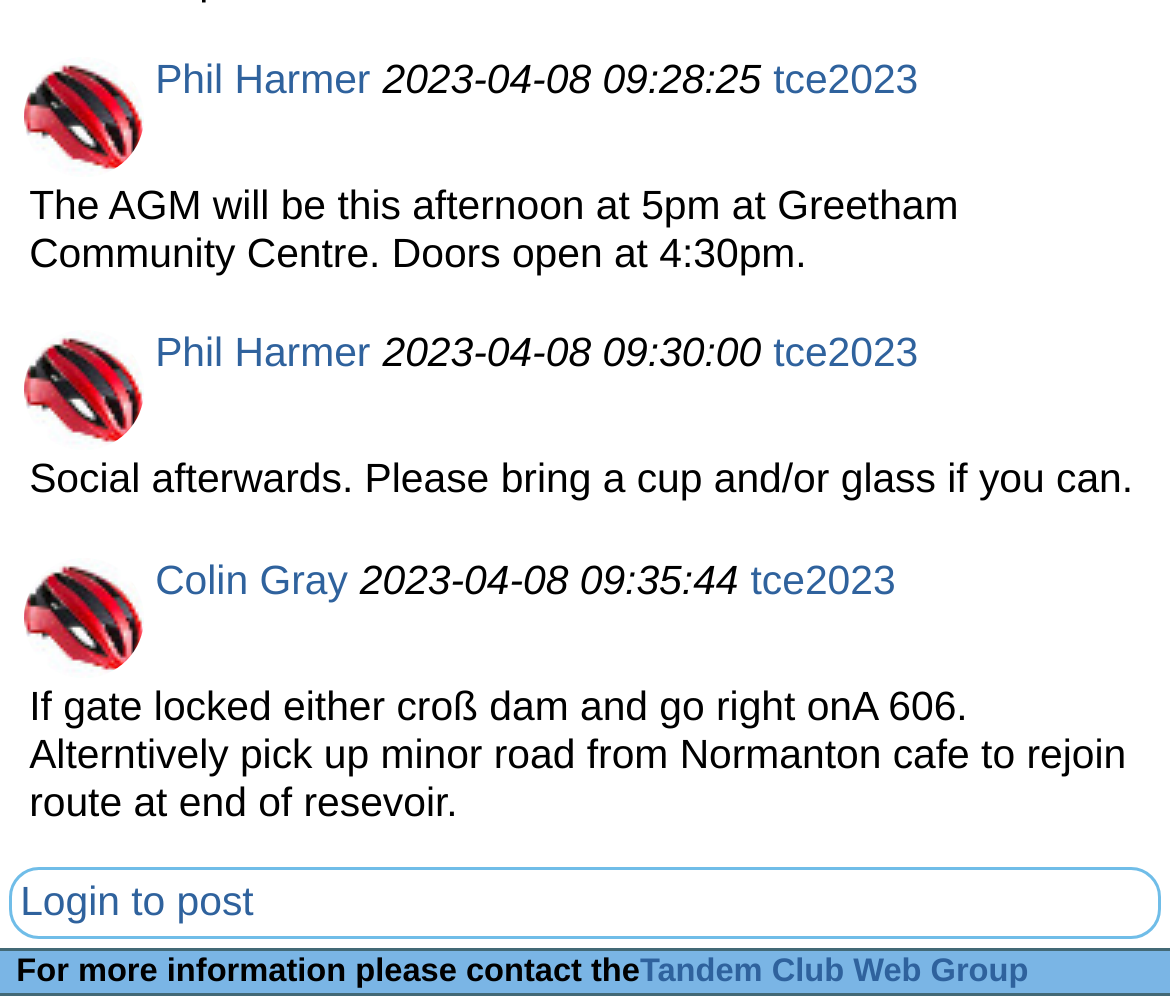Given the description: "Overview", determine the bounding box coordinates of the UI element. The coordinates should be formatted as four float numbers between 0 and 1, [left, top, right, bottom].

None